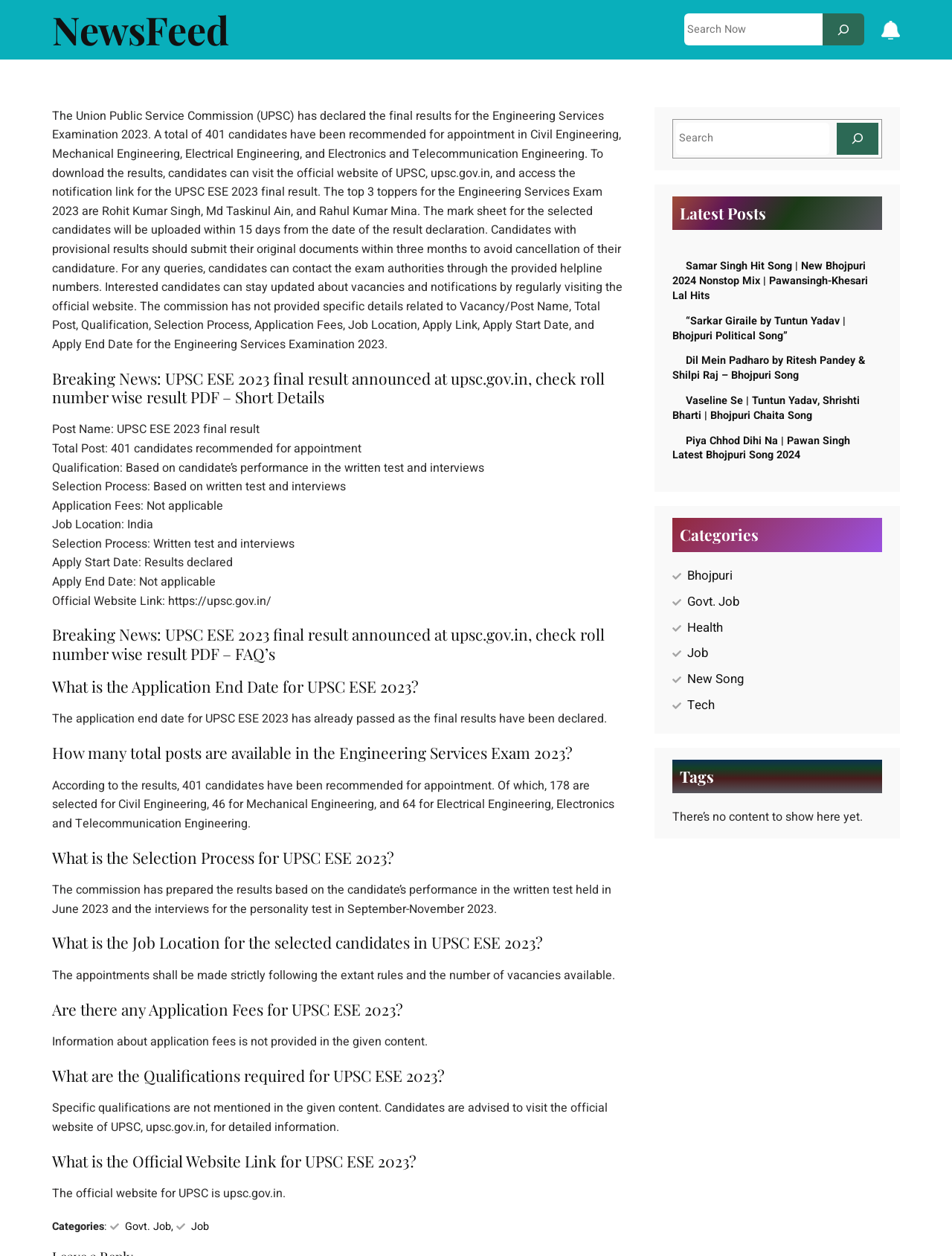Find the bounding box coordinates of the element's region that should be clicked in order to follow the given instruction: "Visit the official website of UPSC". The coordinates should consist of four float numbers between 0 and 1, i.e., [left, top, right, bottom].

[0.055, 0.471, 0.285, 0.486]